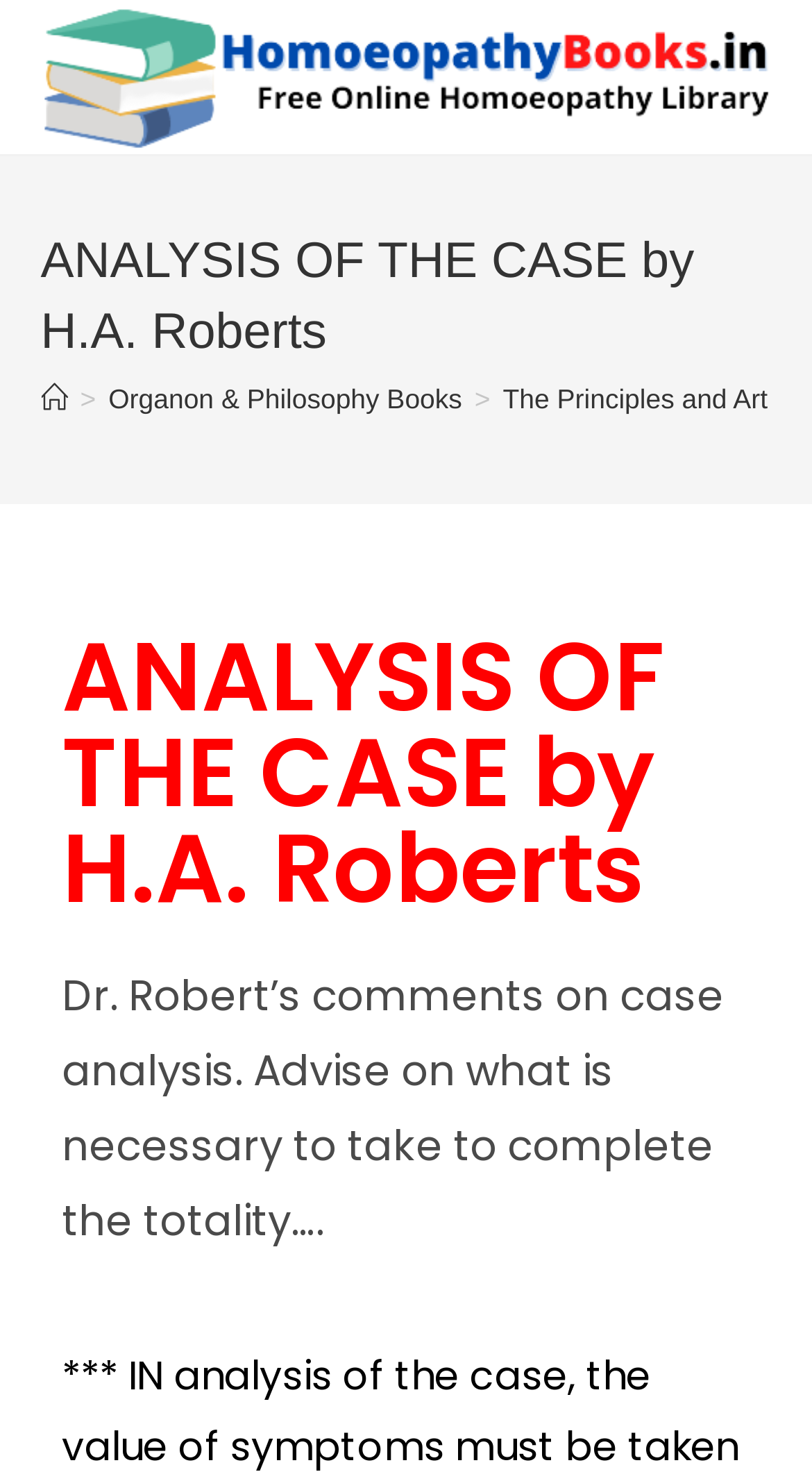Given the element description "Organon & Philosophy Books" in the screenshot, predict the bounding box coordinates of that UI element.

[0.134, 0.261, 0.569, 0.282]